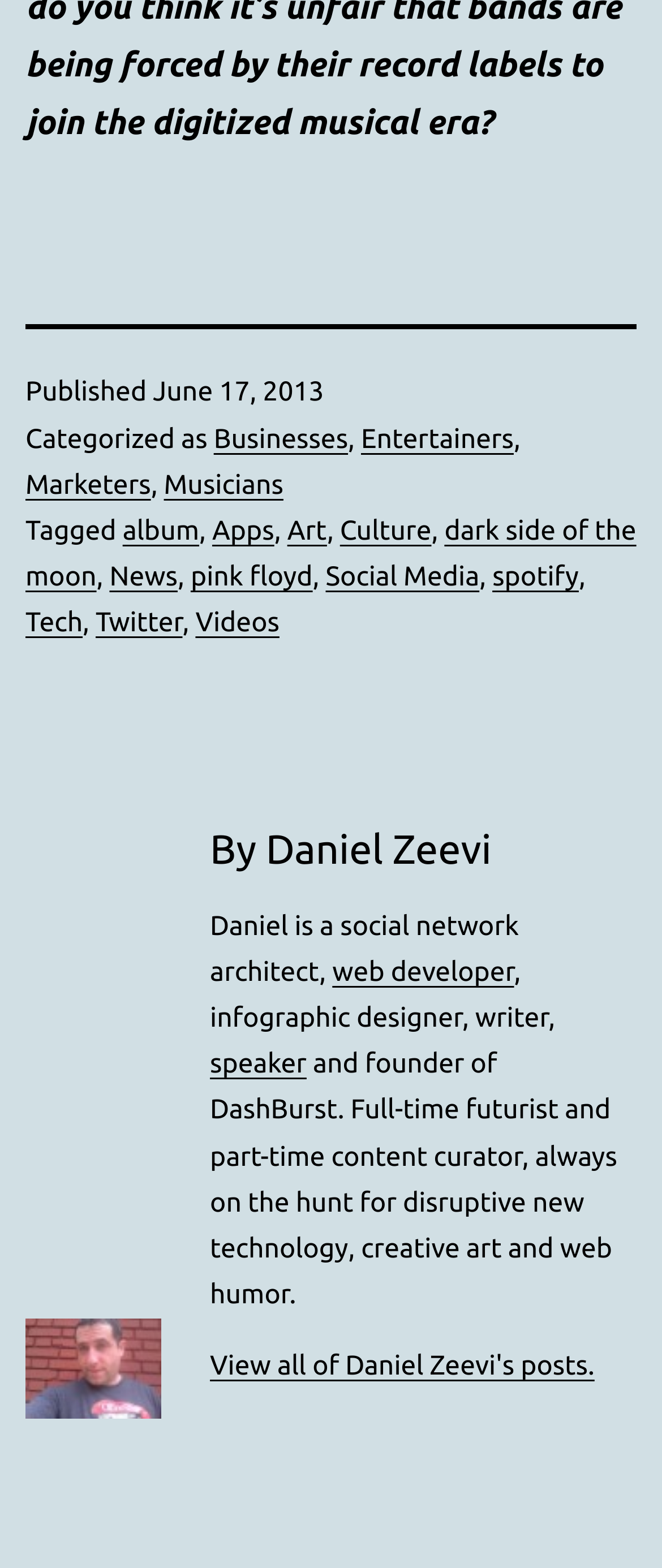What is the author's profession?
Using the visual information, answer the question in a single word or phrase.

social network architect